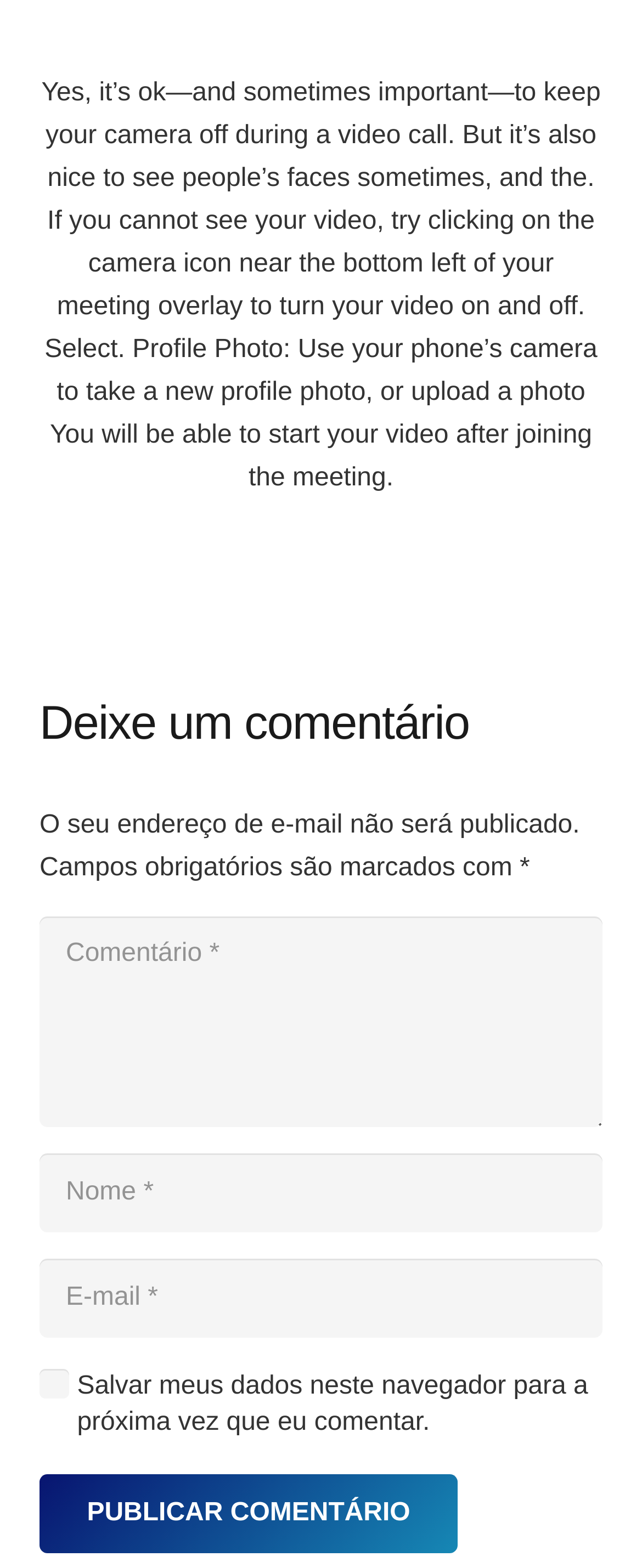Extract the bounding box coordinates for the described element: "Publicar comentário". The coordinates should be represented as four float numbers between 0 and 1: [left, top, right, bottom].

[0.062, 0.94, 0.713, 0.99]